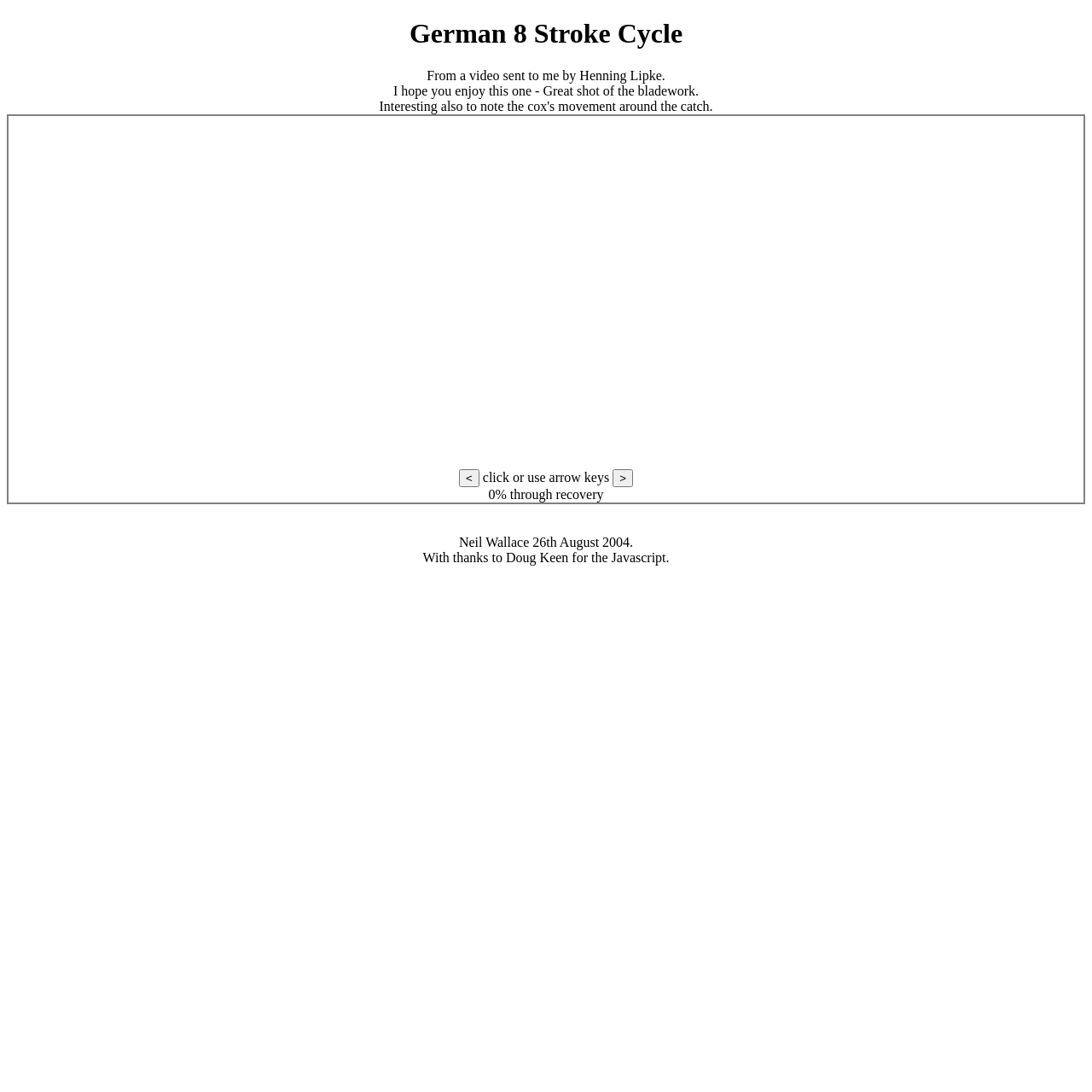Identify the bounding box coordinates for the UI element described as follows: "<". Ensure the coordinates are four float numbers between 0 and 1, formatted as [left, top, right, bottom].

[0.42, 0.43, 0.439, 0.446]